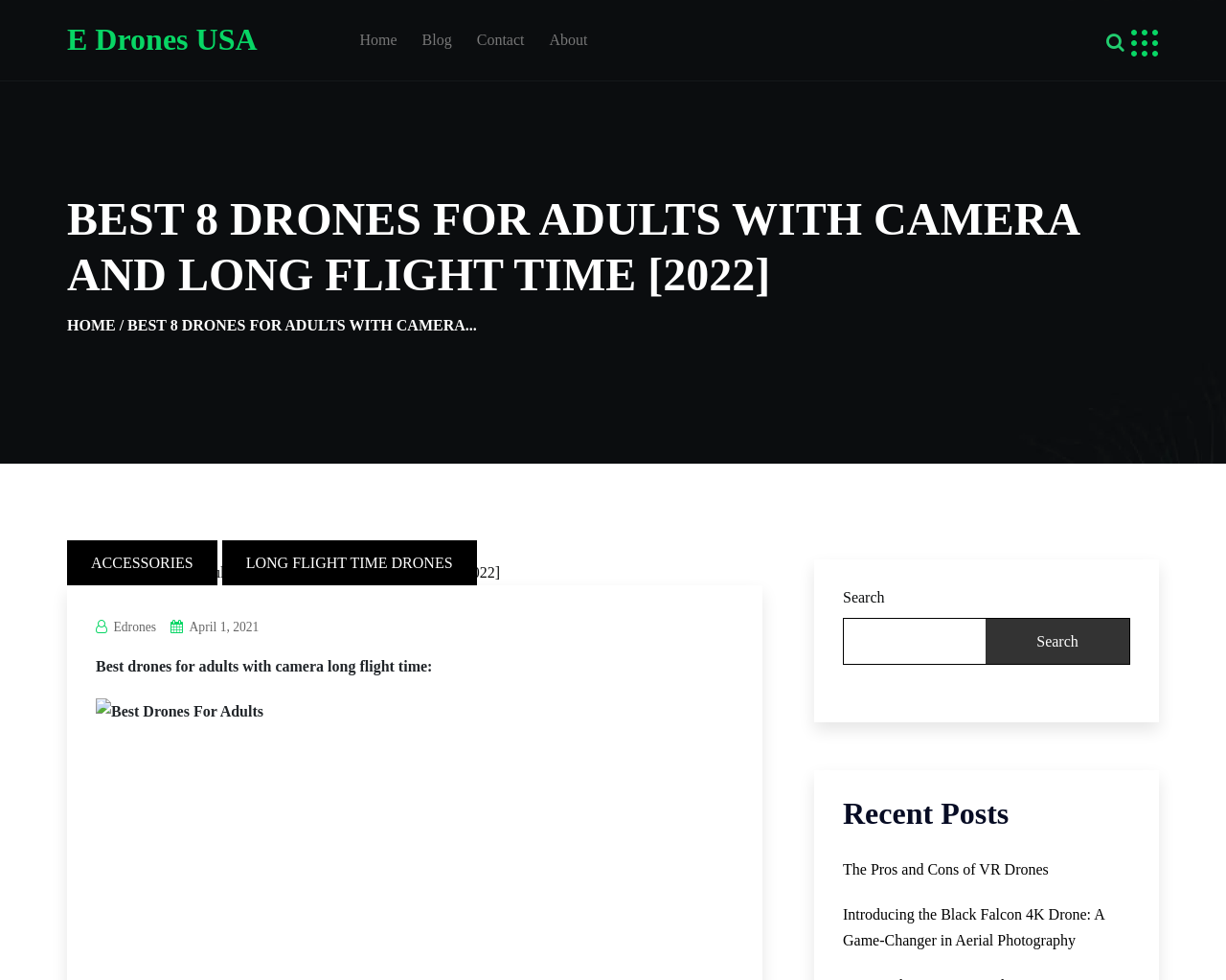Find and provide the bounding box coordinates for the UI element described with: "Long Flight Time Drones".

[0.181, 0.552, 0.389, 0.598]